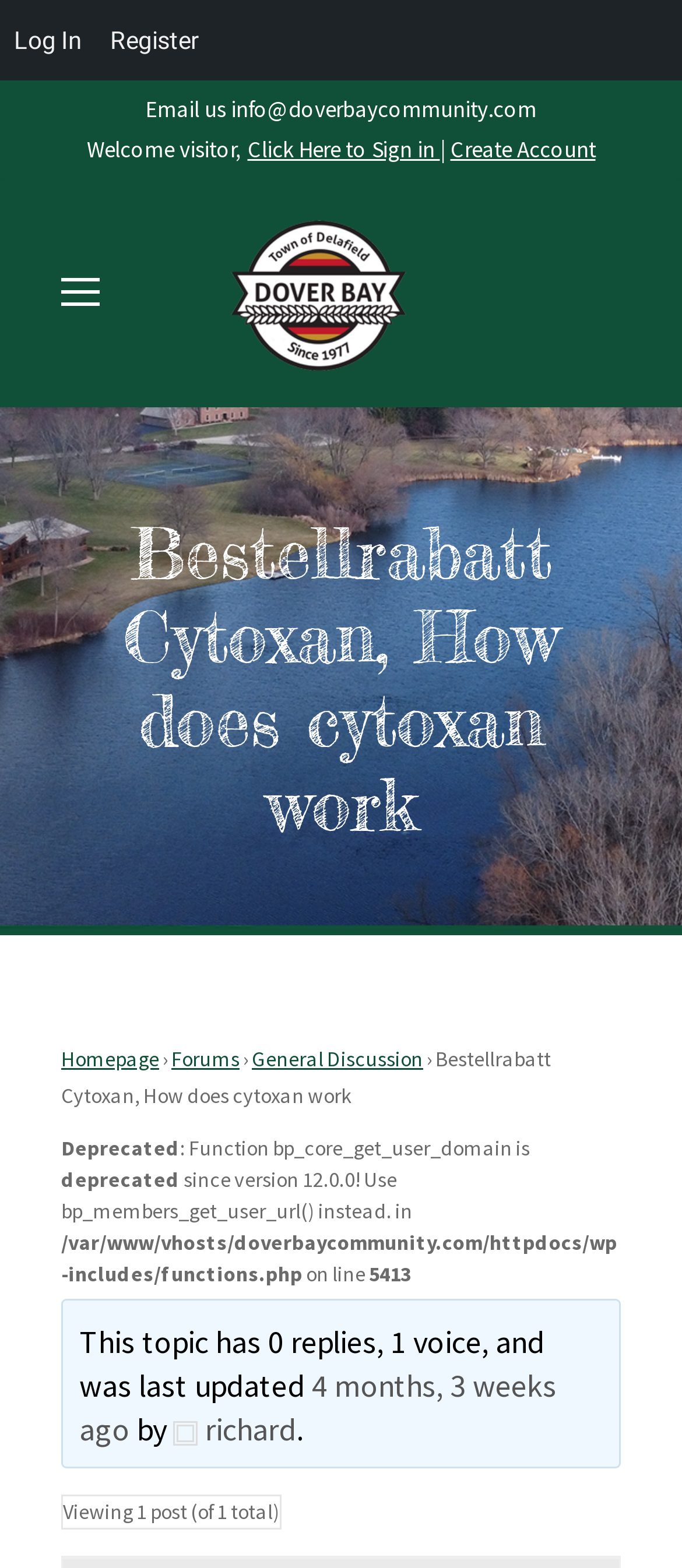What is the time period since the topic was last updated?
Use the image to answer the question with a single word or phrase.

4 months, 3 weeks ago